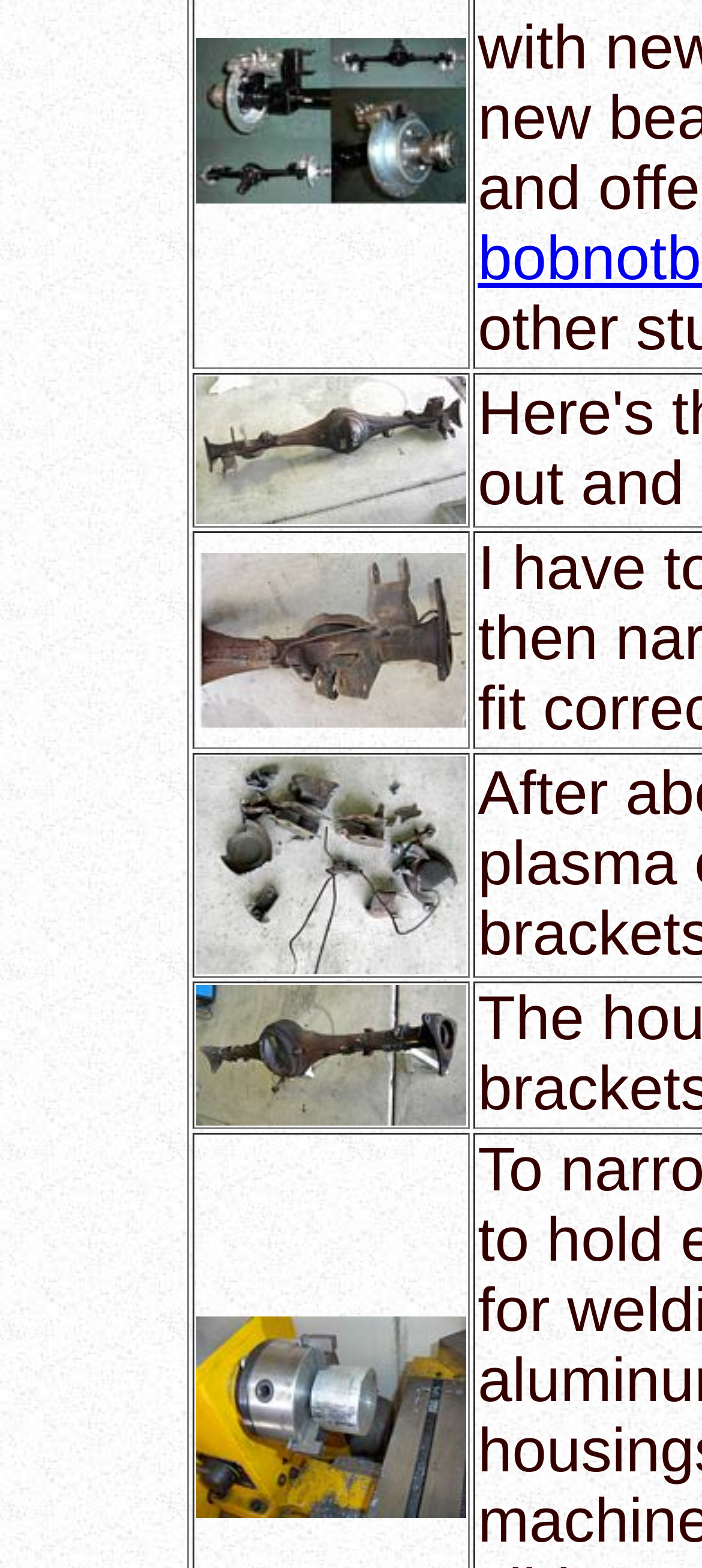Give a succinct answer to this question in a single word or phrase: 
How many grid cells are on this webpage?

5